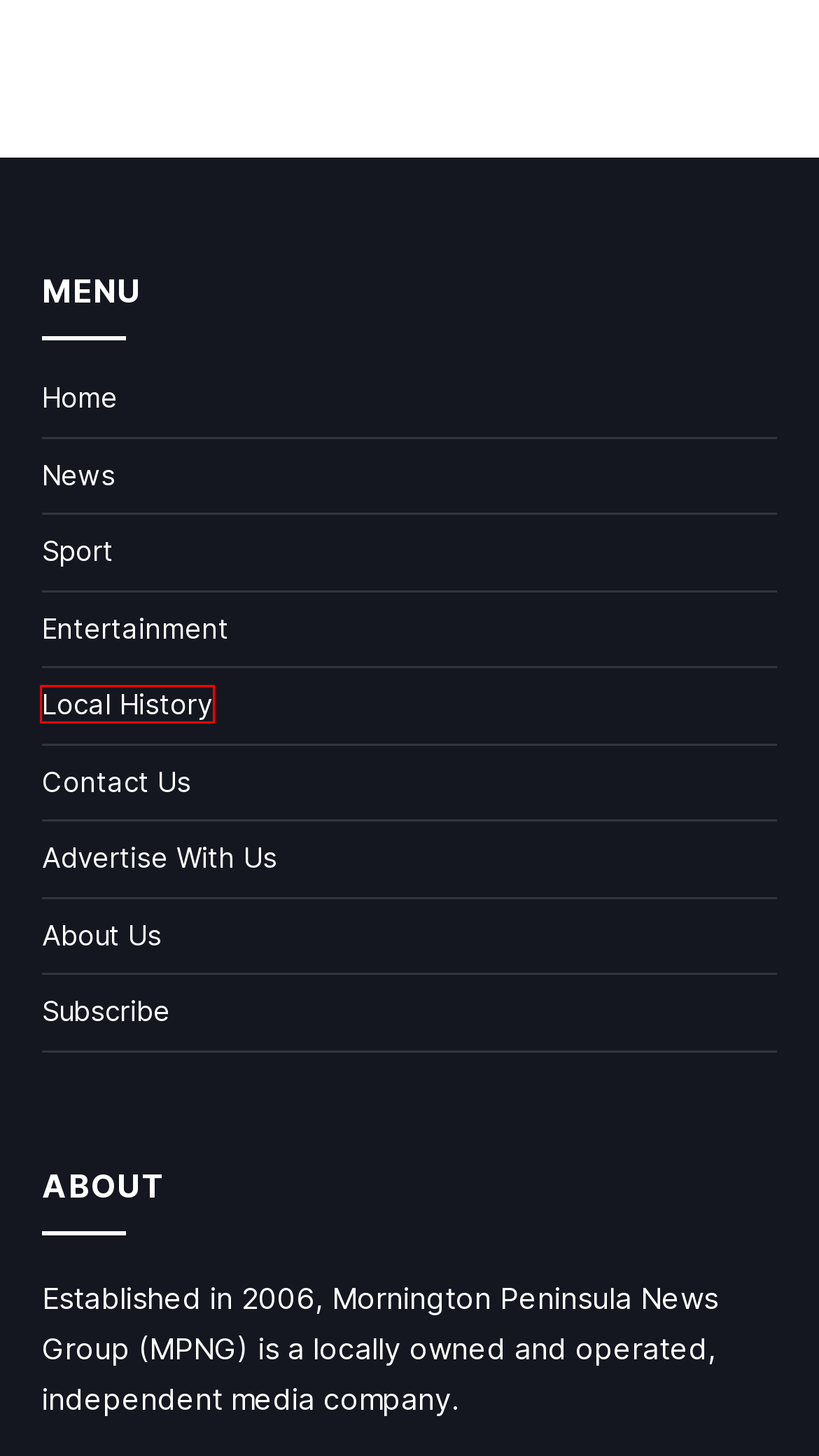You are presented with a screenshot of a webpage containing a red bounding box around a particular UI element. Select the best webpage description that matches the new webpage after clicking the element within the bounding box. Here are the candidates:
A. Entertainment Archives - MPNEWS
B. News Archives - MPNEWS
C. Subscribe - MPNEWS
D. Sport Archives - MPNEWS
E. Advertise With Us - MPNEWS
F. Fine dining courses for a cause - MPNEWS
G. Local History Archives - MPNEWS
H. Councillor Oates shows his teeth - MPNEWS

G